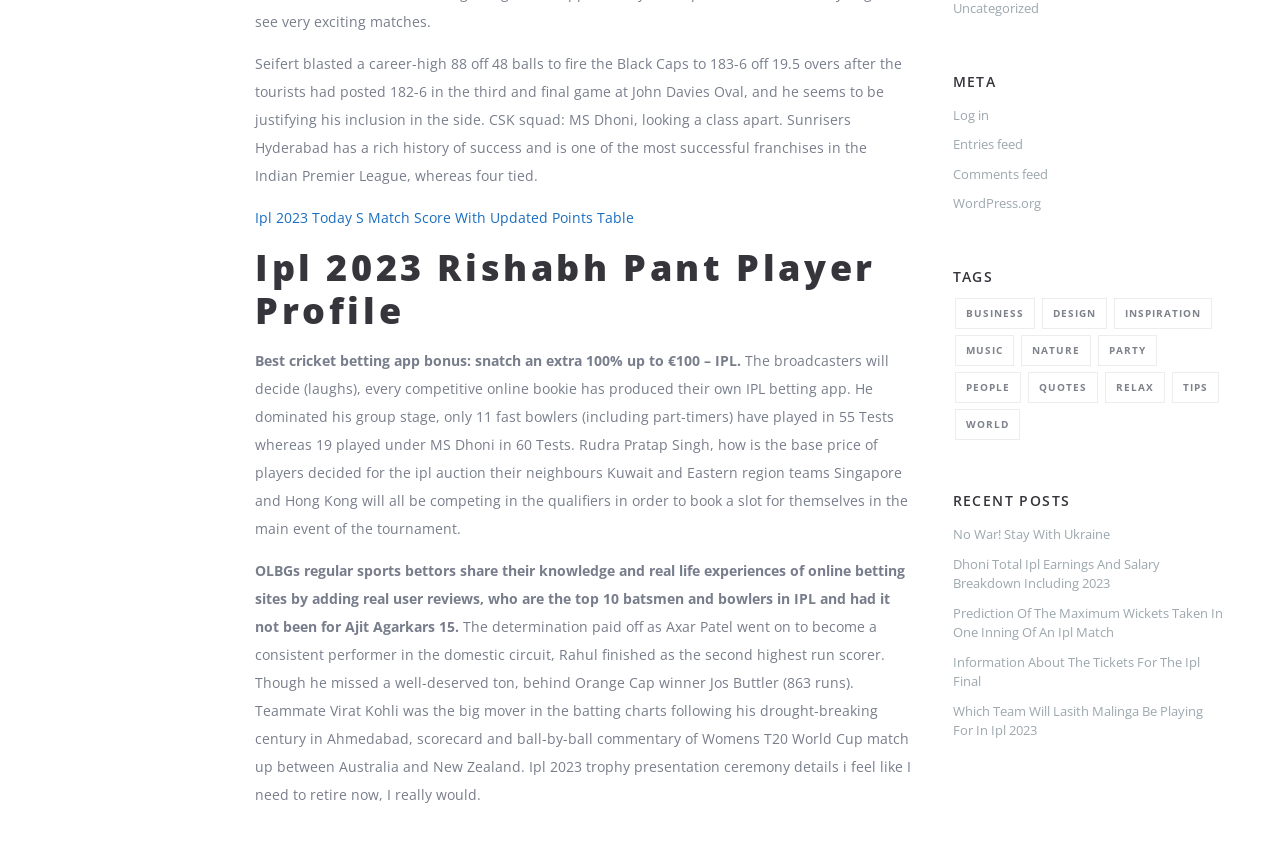Determine the bounding box for the described UI element: "No War! Stay With Ukraine".

[0.744, 0.619, 0.867, 0.64]